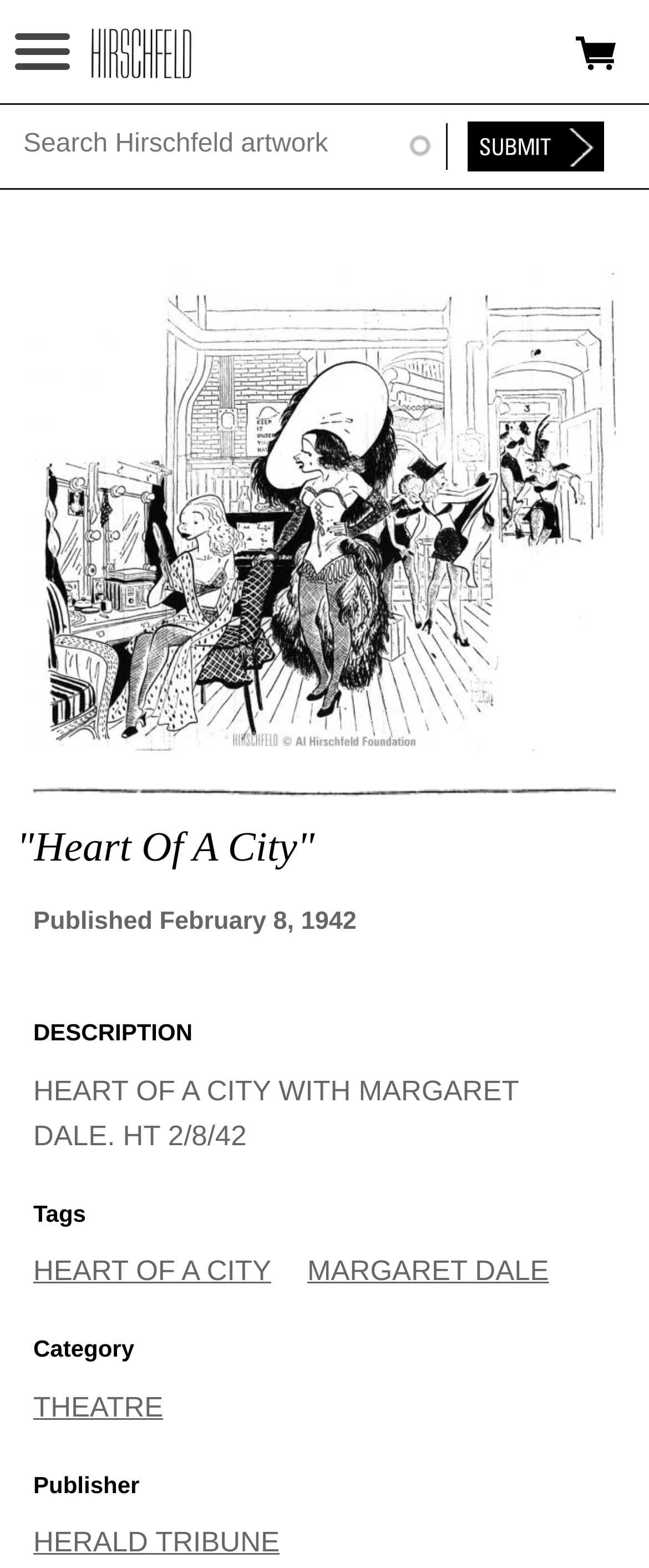Please pinpoint the bounding box coordinates for the region I should click to adhere to this instruction: "View HEART OF A CITY details".

[0.051, 0.463, 0.949, 0.483]